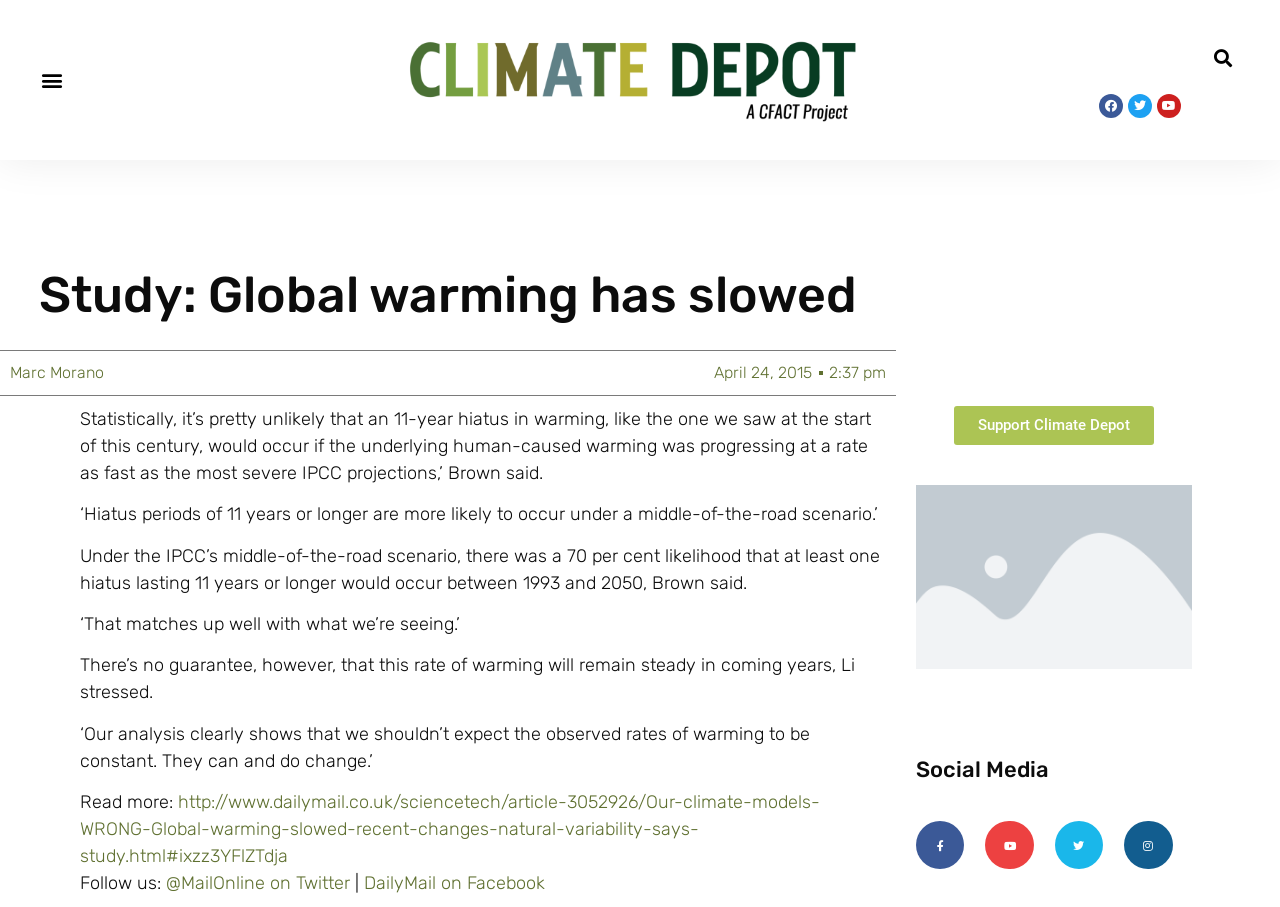Please find the bounding box coordinates for the clickable element needed to perform this instruction: "Toggle the menu".

[0.027, 0.07, 0.053, 0.106]